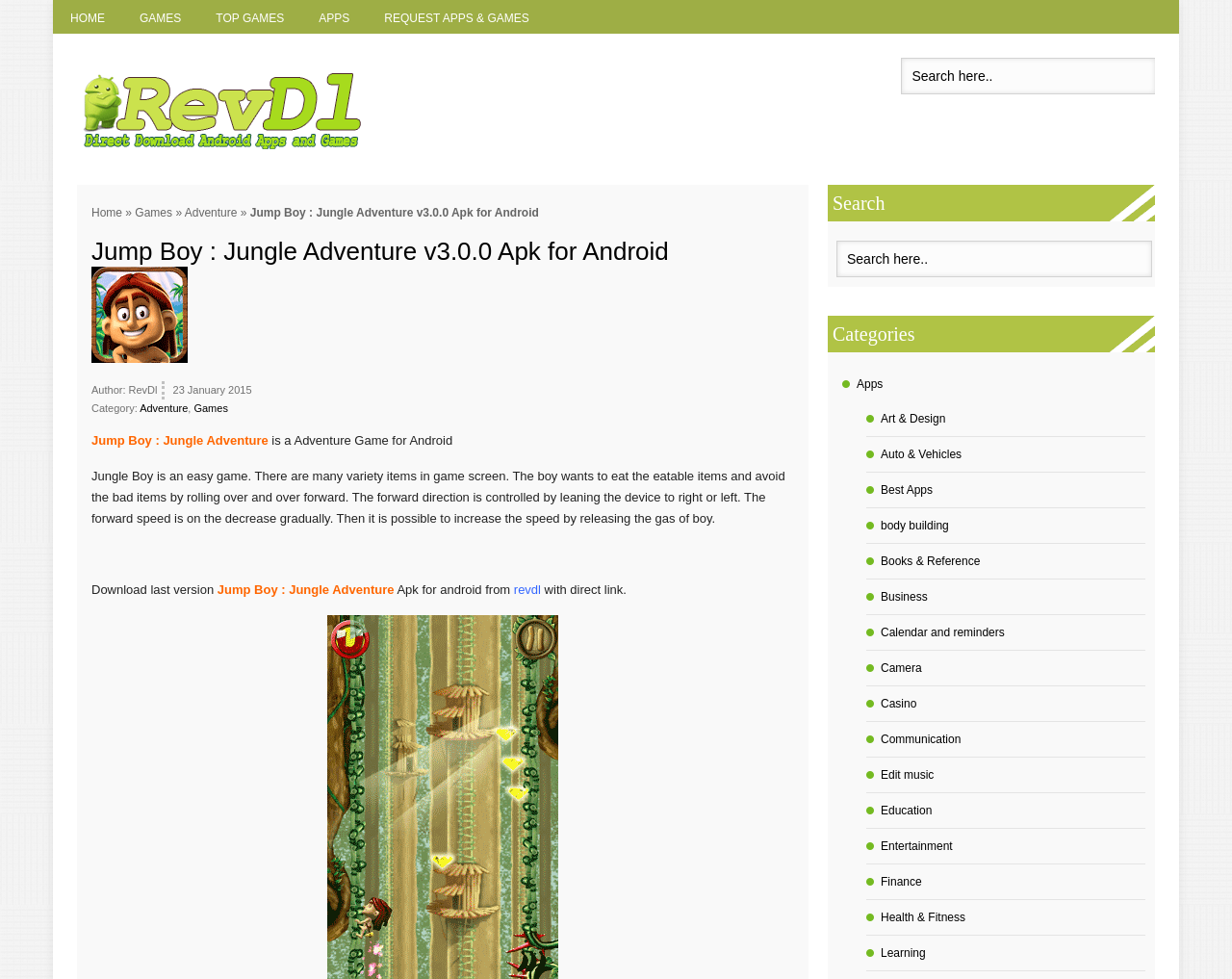Create a detailed narrative of the webpage’s visual and textual elements.

This webpage is about downloading the Android game "Jump Boy : Jungle Adventure" from RevDl. At the top, there are six links: "HOME", "GAMES", "TOP GAMES", "APPS", and "REQUEST APPS & GAMES". Below these links, there is a heading that reads "Direct Download Android Apps and Games" with an image and a link to the same text. 

To the right of the heading, there is a search box with a placeholder text "Search here..". Below the search box, there are links to "Home", "Games", and "Adventure" categories. 

The main content of the webpage is about the game "Jump Boy : Jungle Adventure v3.0.0 Apk for Android". There is a heading with the game's title, followed by the author's name "RevDl" and the release date "23 January 2015". The game's category is listed as "Adventure, Games". 

A brief description of the game is provided, explaining that it is an easy game where the player controls a boy who wants to eat edible items and avoid bad items by rolling forward. The game's speed can be increased by releasing the boy's gas. 

Below the game description, there is a link to download the last version of the game from RevDl with a direct link. 

On the right side of the webpage, there are two sections: "Search" and "Categories". The "Search" section has a search box with a placeholder text "Search here..". The "Categories" section lists various categories such as "Apps", "Art & Design", "Auto & Vehicles", and many more.